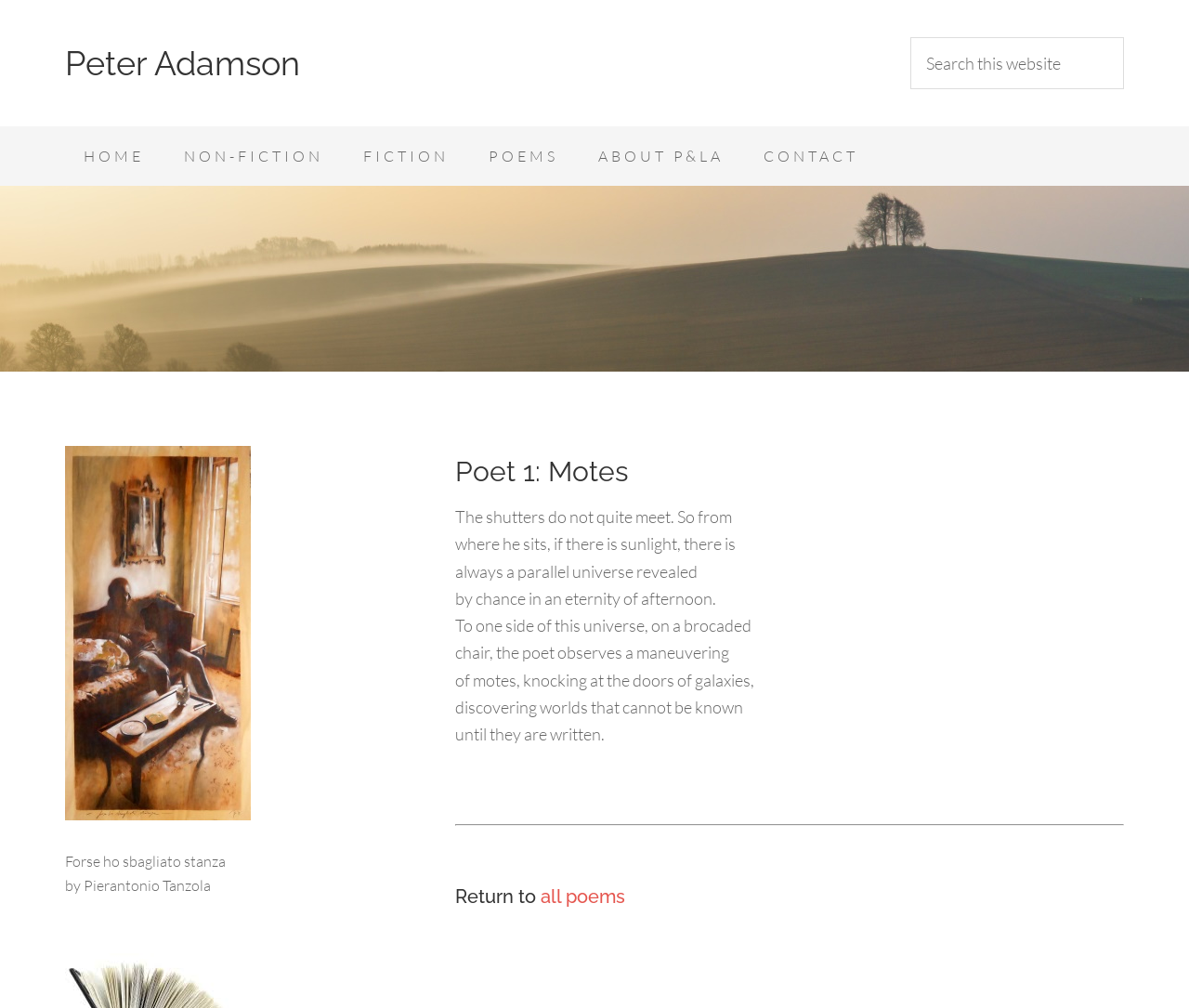Determine the heading of the webpage and extract its text content.

Poet 1: Motes